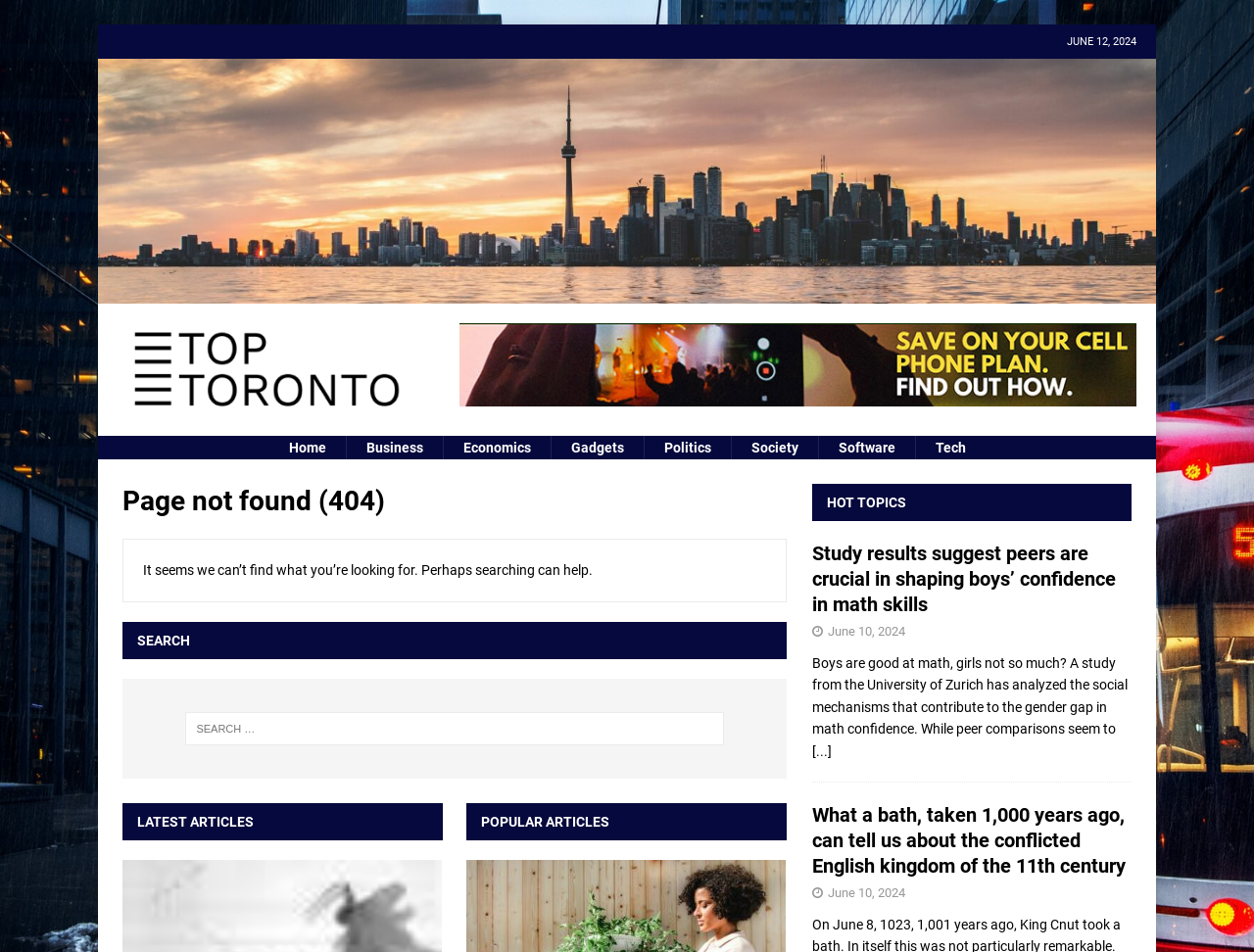Determine the bounding box for the UI element as described: "alt="Public Mobile Promo Codes"". The coordinates should be represented as four float numbers between 0 and 1, formatted as [left, top, right, bottom].

[0.366, 0.407, 0.906, 0.424]